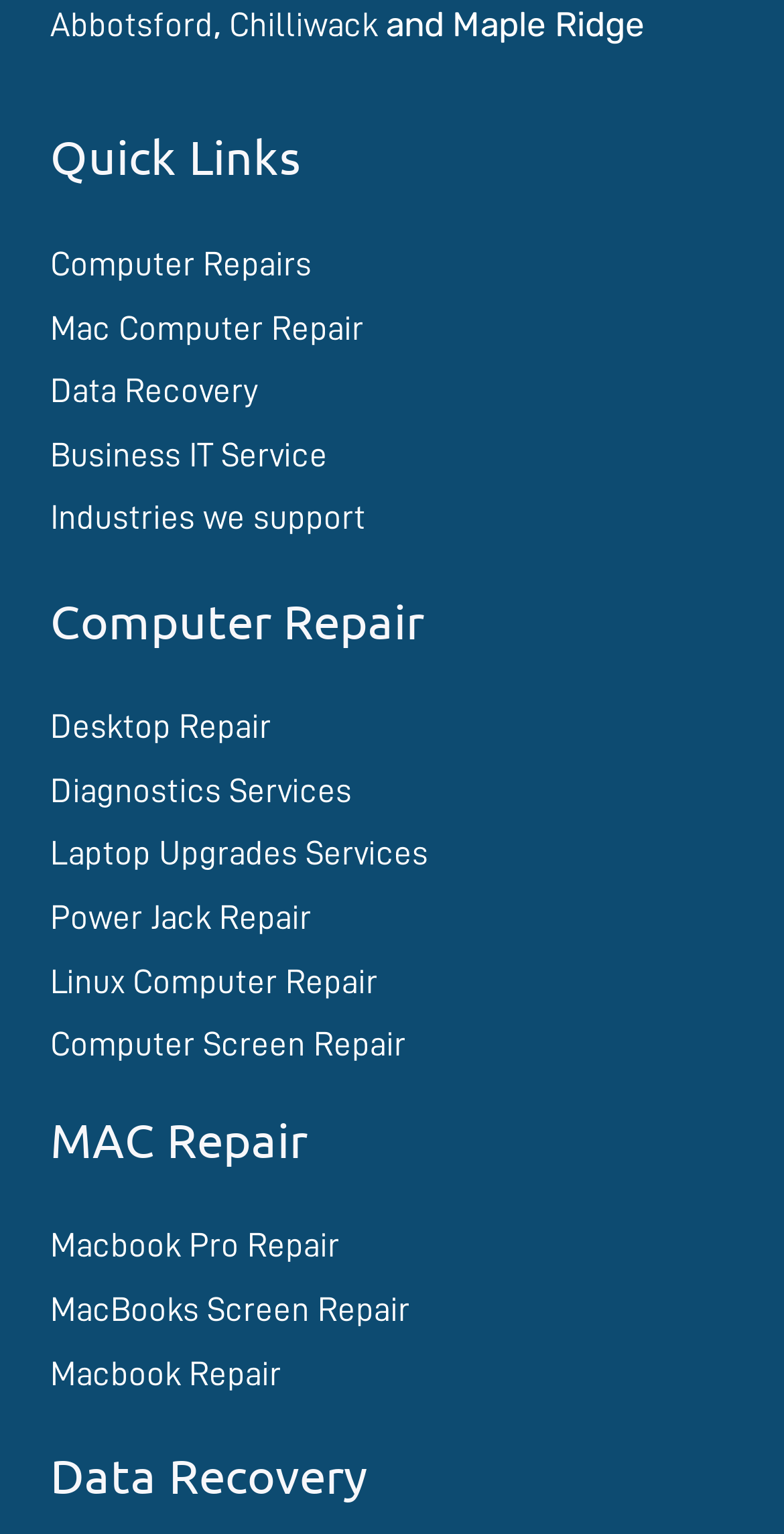Provide the bounding box coordinates of the HTML element described as: "Abbotsford". The bounding box coordinates should be four float numbers between 0 and 1, i.e., [left, top, right, bottom].

[0.064, 0.015, 0.272, 0.037]